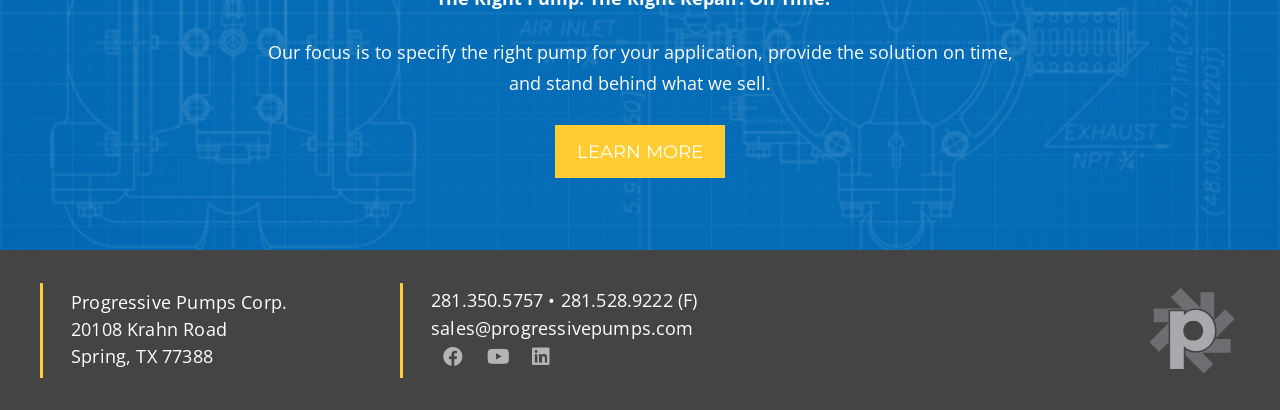What is the purpose of the 'LEARN MORE' link?
Analyze the image and provide a thorough answer to the question.

The 'LEARN MORE' link, with ID 324, is likely intended to provide customers with more information about the company, its products, or services, allowing them to learn more about Progressive Pumps Corp.